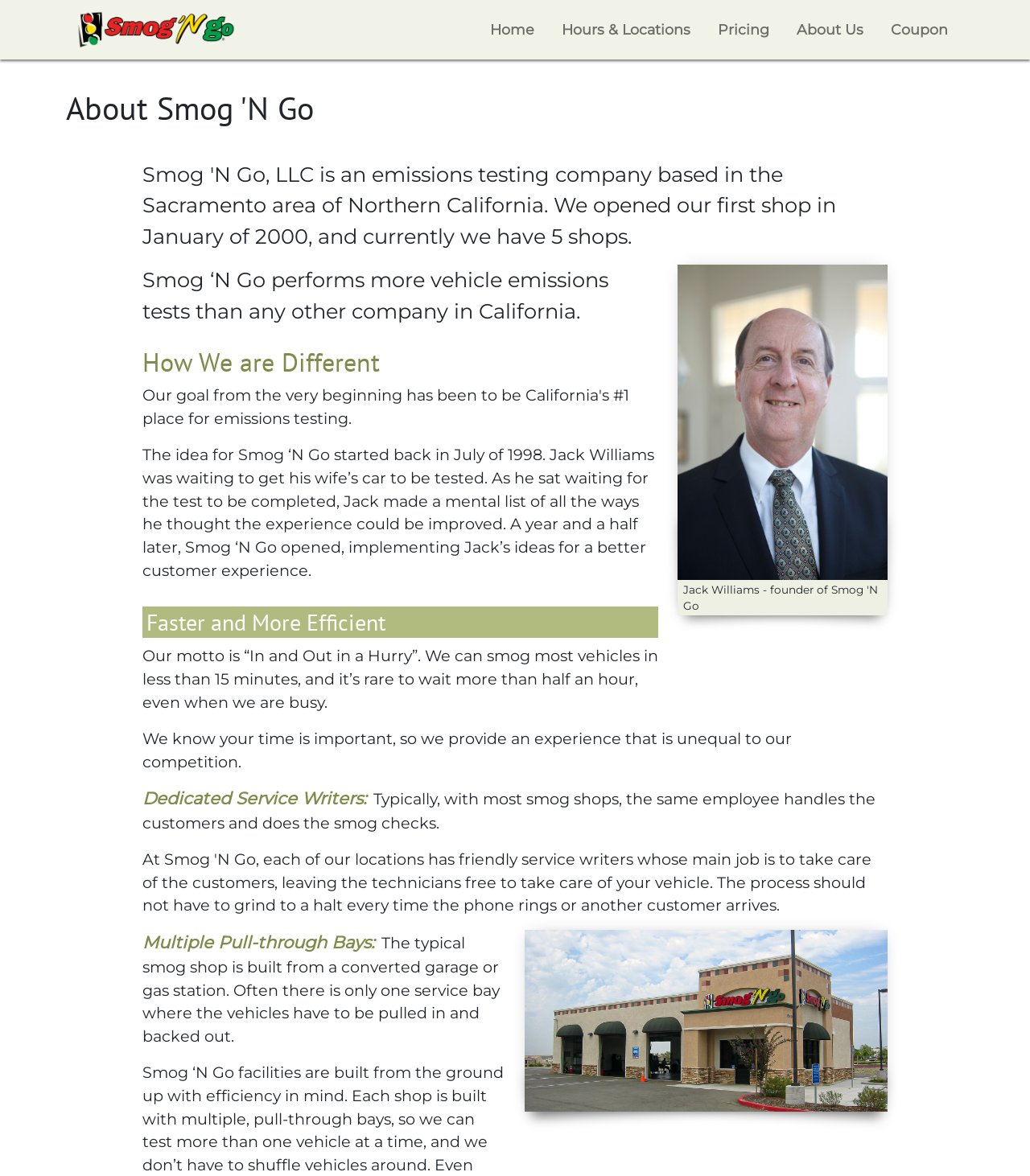Given the element description: "parent_node: Home", predict the bounding box coordinates of this UI element. The coordinates must be four float numbers between 0 and 1, given as [left, top, right, bottom].

[0.073, 0.005, 0.23, 0.045]